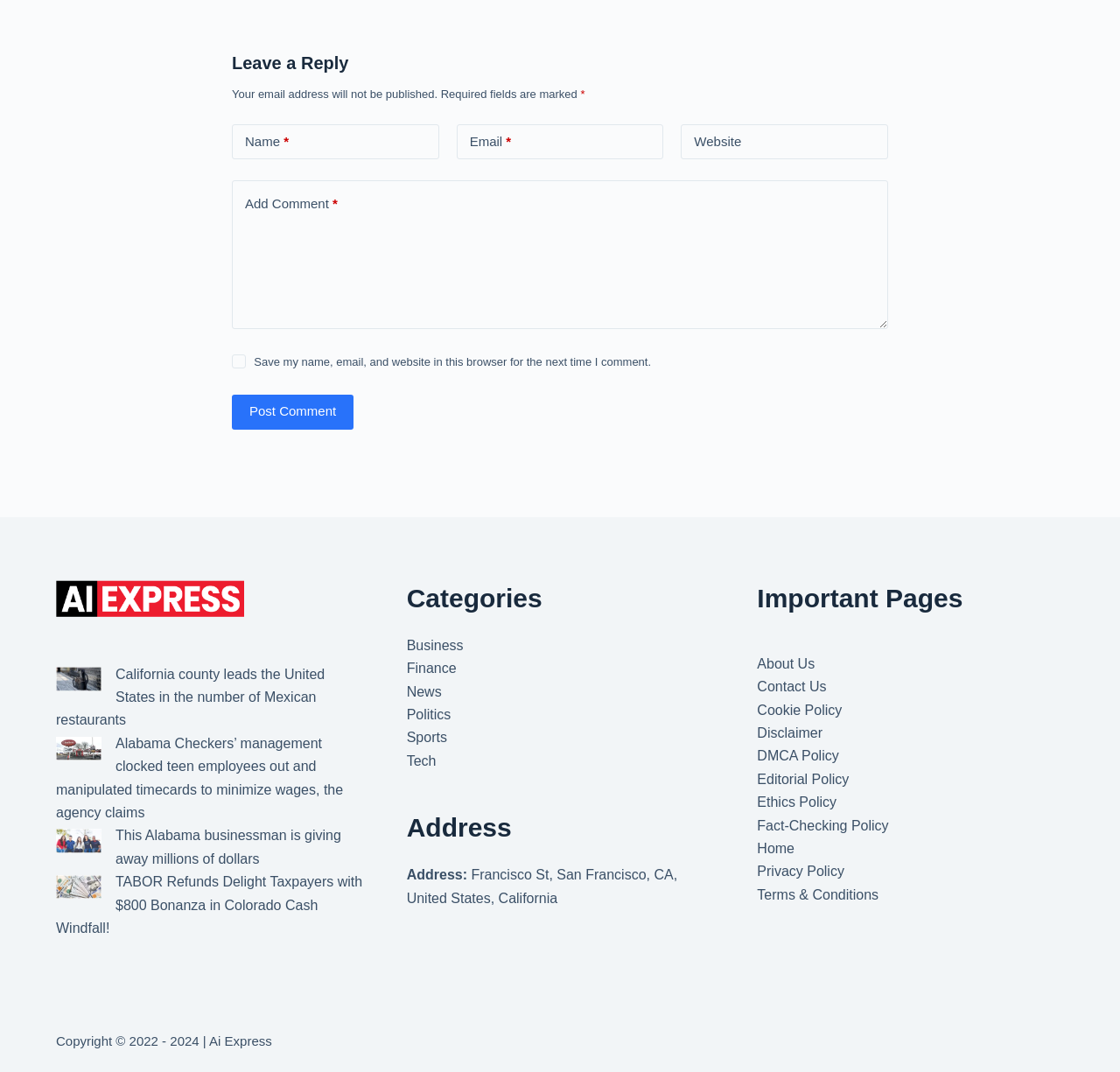Look at the image and answer the question in detail:
What is the purpose of the checkbox 'Save my name, email, and website in this browser for the next time I comment'?

The checkbox 'Save my name, email, and website in this browser for the next time I comment' is an optional field that allows users to save their comment information, including their name, email, and website, for future comments. This feature is likely intended to save users time and effort when leaving multiple comments on the webpage.